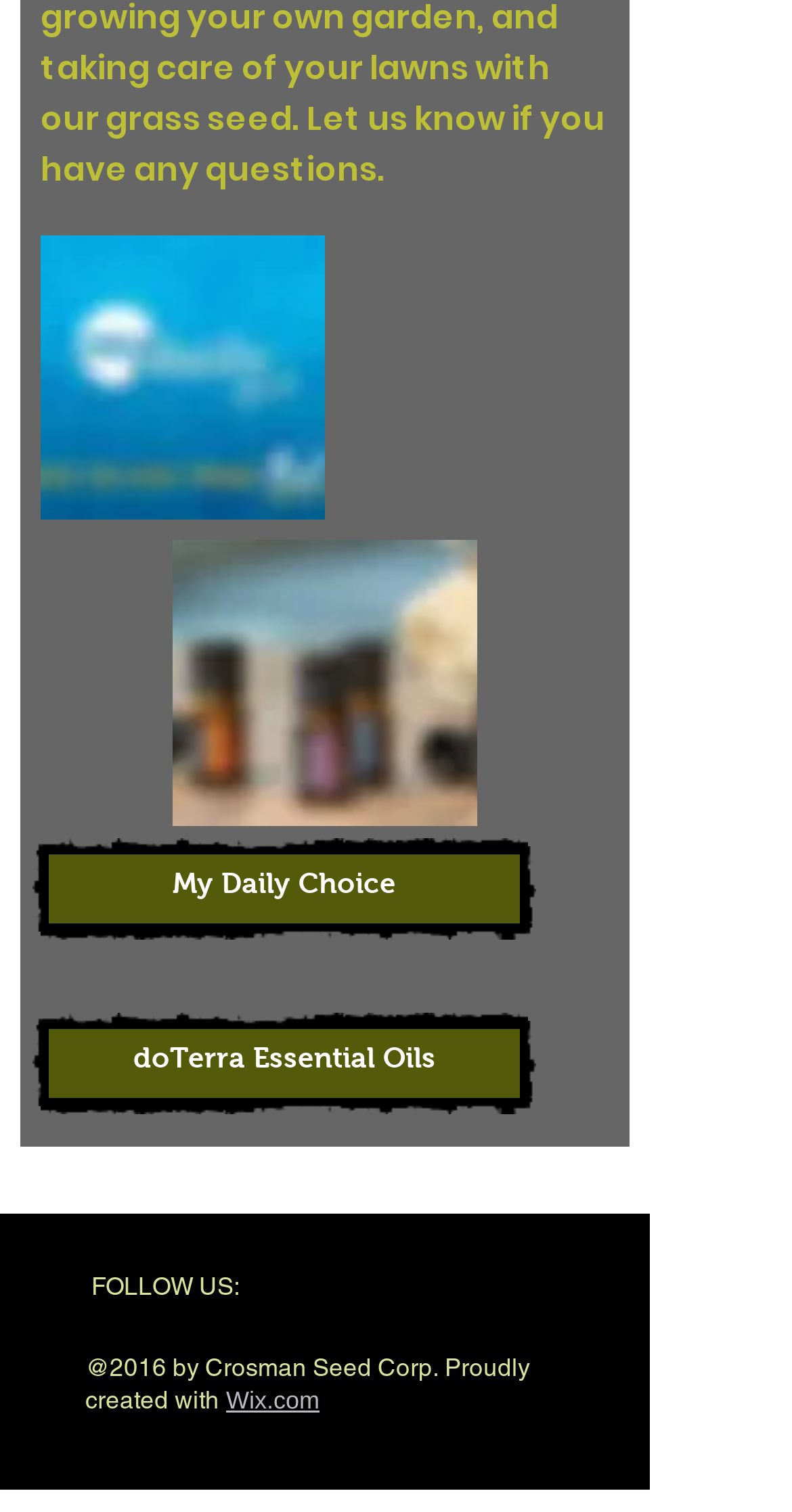What social media platforms are listed?
Answer the question in a detailed and comprehensive manner.

The list element with the description 'Social Bar' contains two link elements with the descriptions 'Instagram' and 'Facebook', which suggests that these are the social media platforms listed on the webpage.